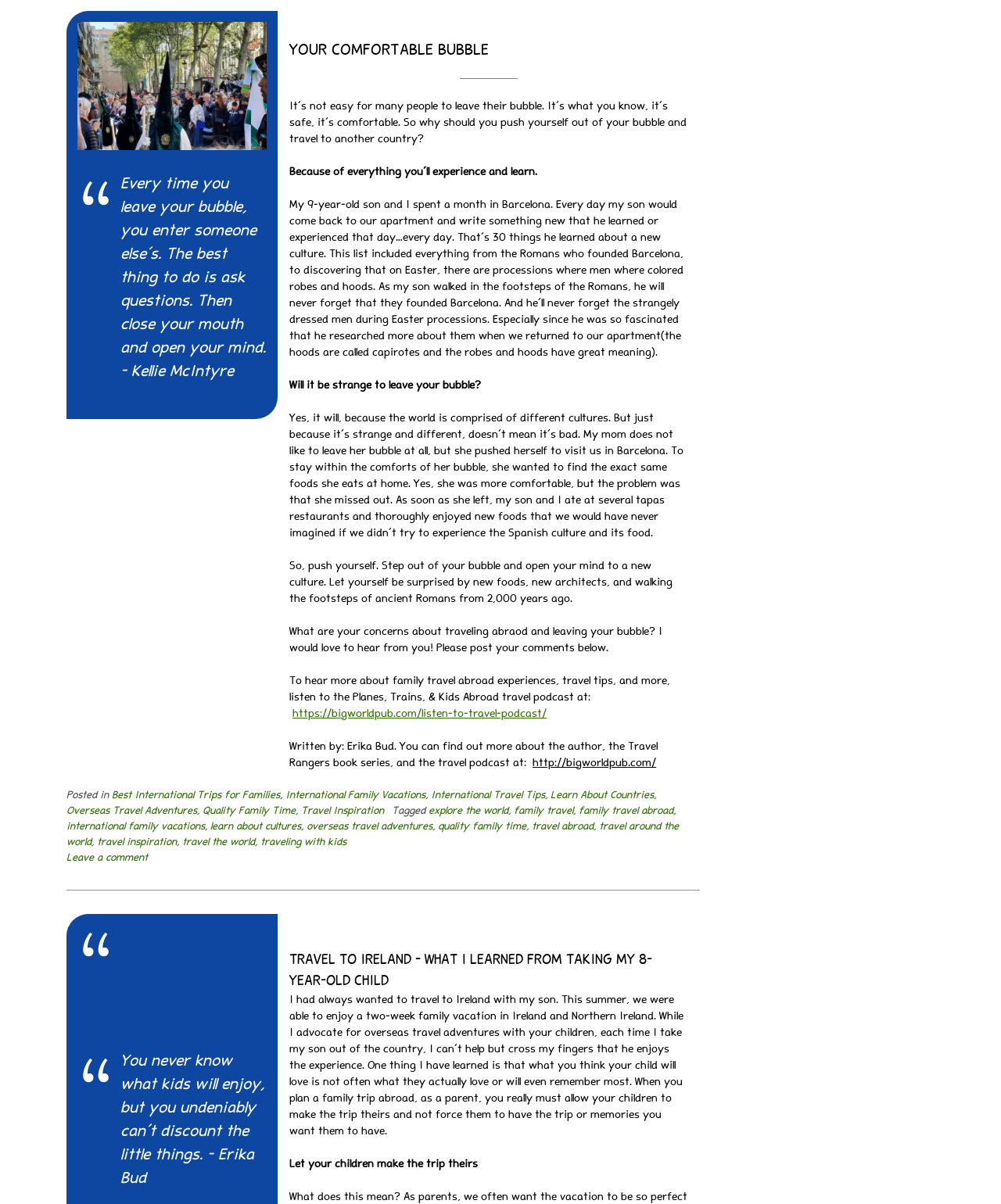Determine the bounding box coordinates of the element's region needed to click to follow the instruction: "View the post tagged with 'family travel abroad'". Provide these coordinates as four float numbers between 0 and 1, formatted as [left, top, right, bottom].

[0.578, 0.67, 0.673, 0.678]